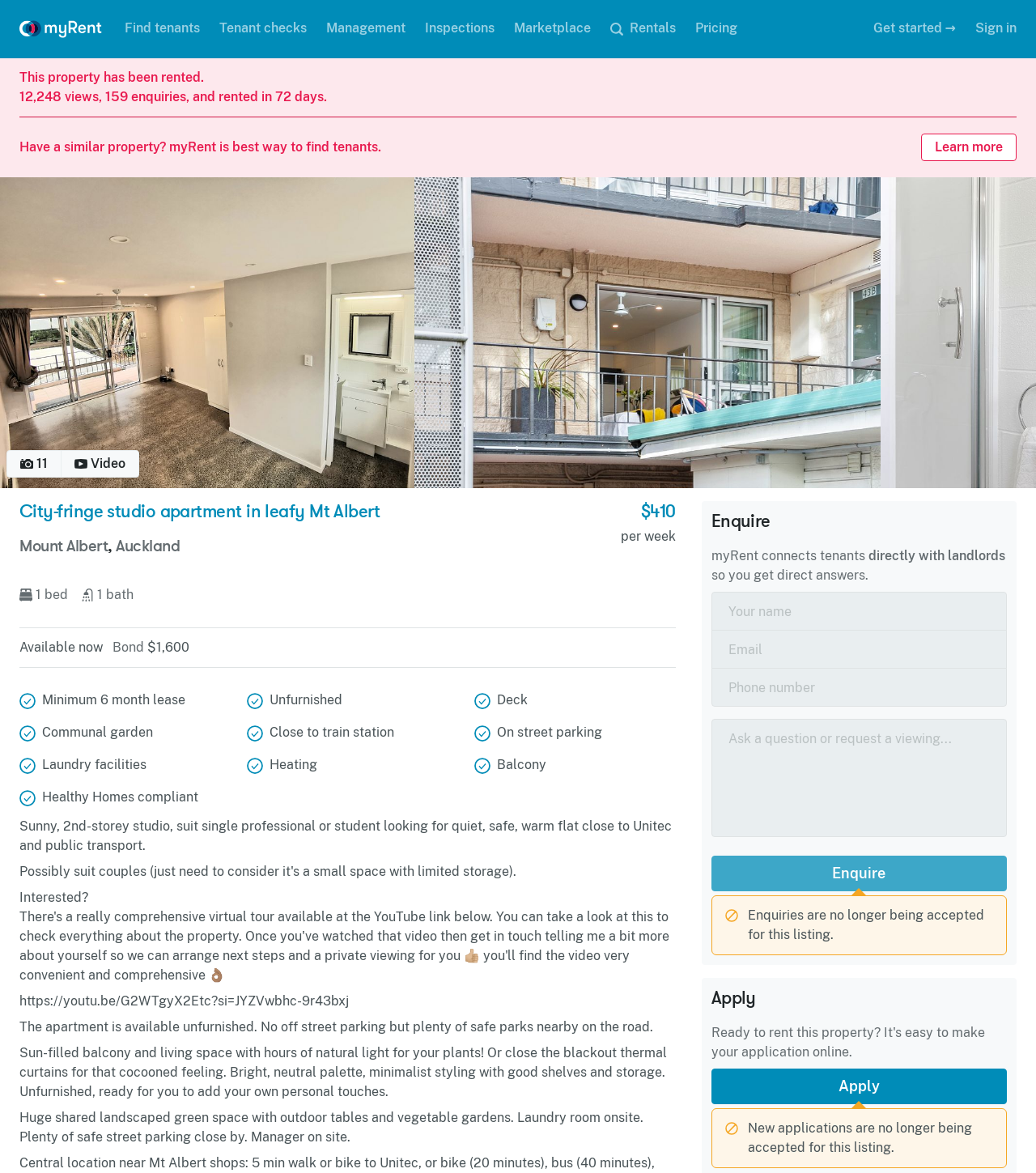Determine the bounding box coordinates for the clickable element required to fulfill the instruction: "Click on the 'Home' link". Provide the coordinates as four float numbers between 0 and 1, i.e., [left, top, right, bottom].

[0.019, 0.016, 0.099, 0.033]